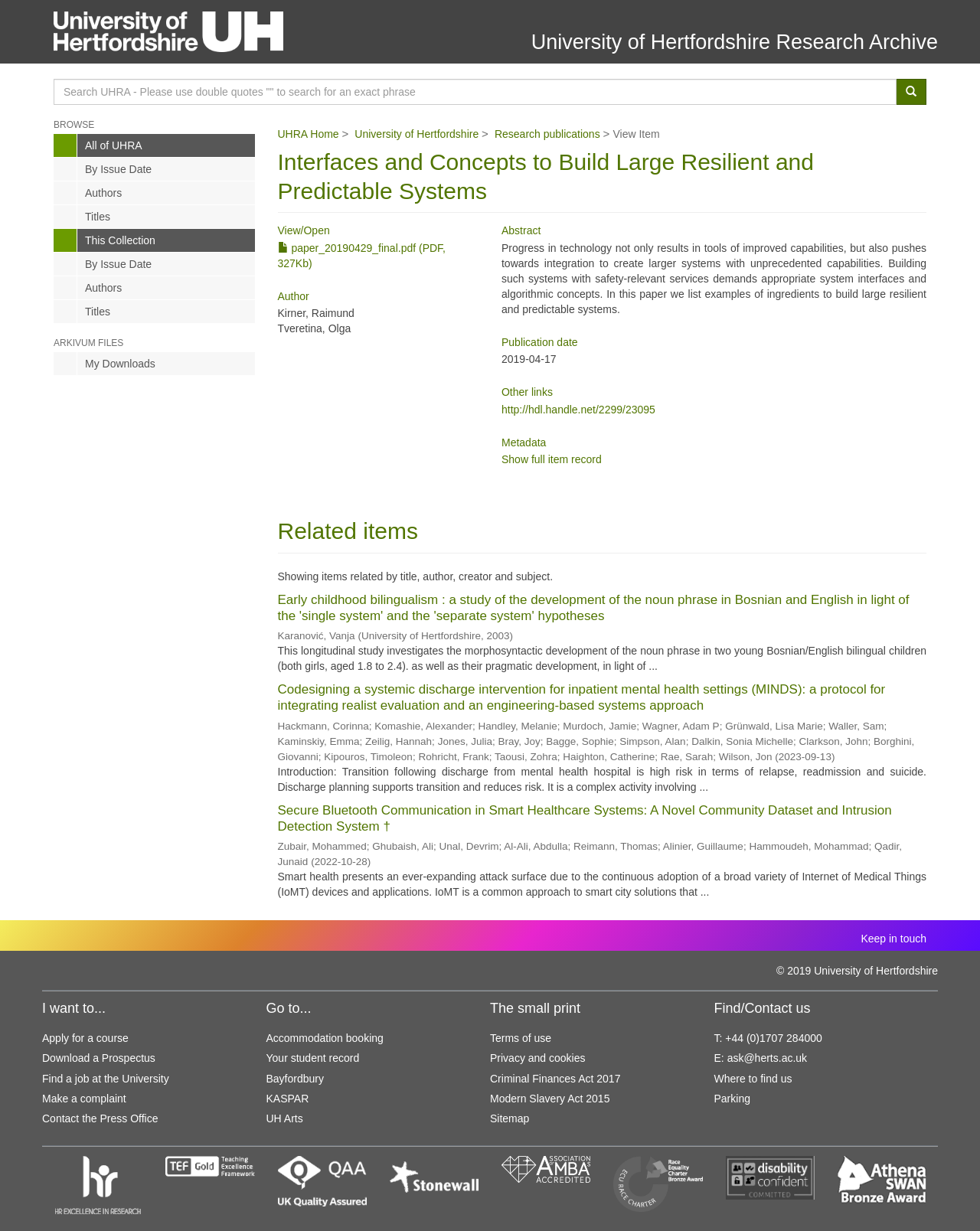Please locate the bounding box coordinates of the region I need to click to follow this instruction: "Check the product details".

None